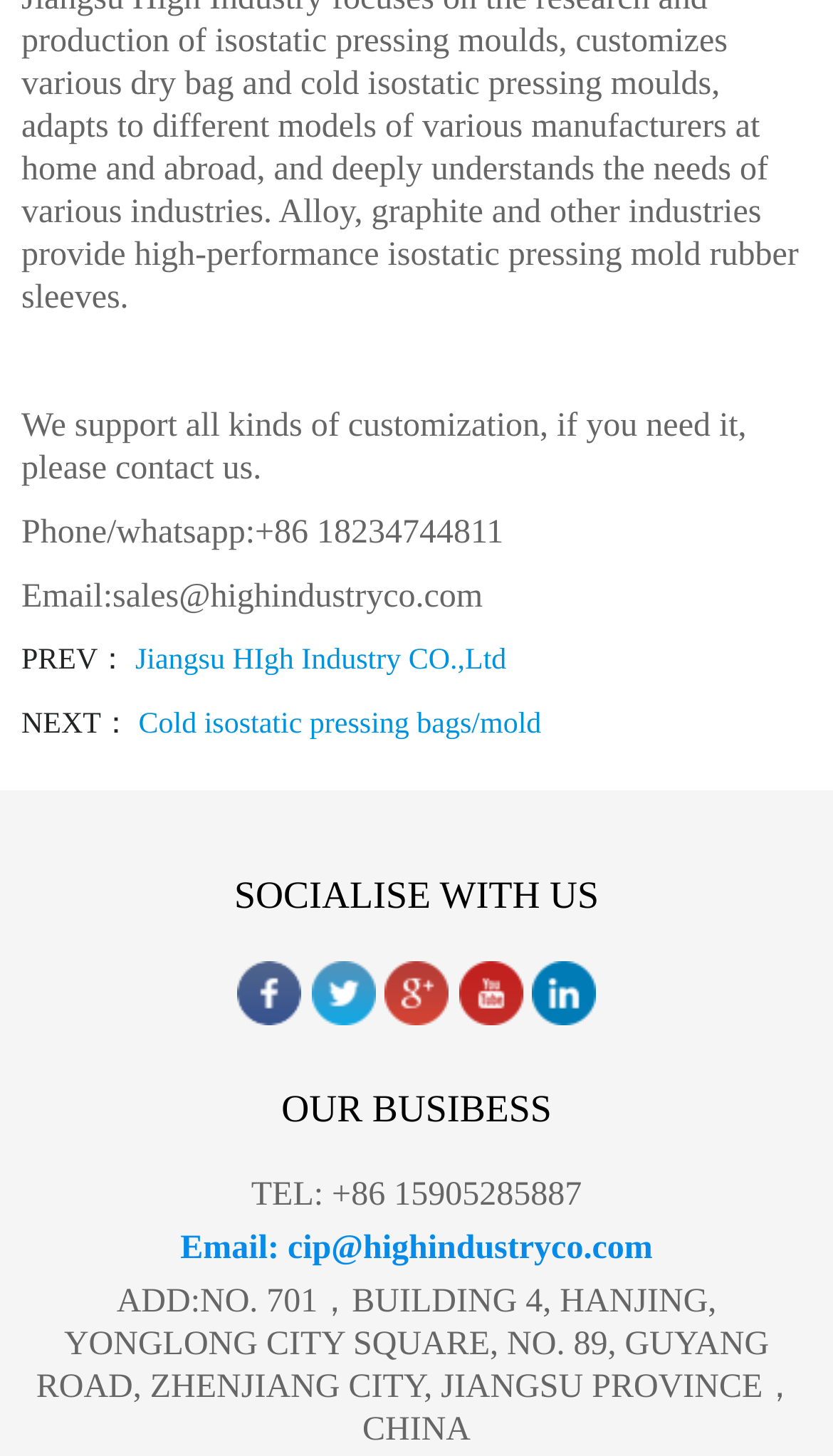What is the company's phone number?
Offer a detailed and full explanation in response to the question.

The phone number can be found in the static text element 'Phone/whatsapp:+86 18234744811' located at the top of the webpage.